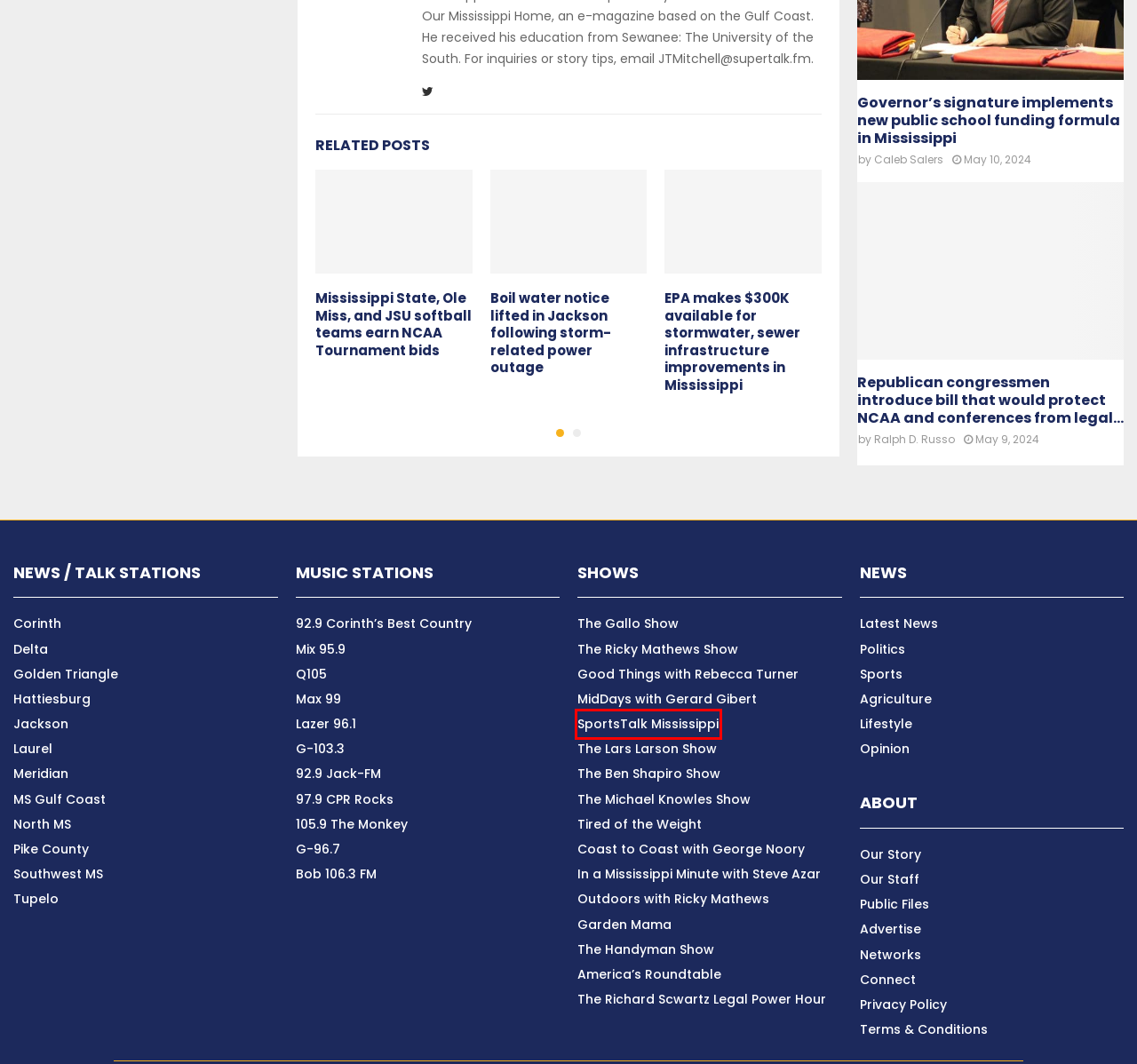You have a screenshot of a webpage with a red rectangle bounding box around a UI element. Choose the best description that matches the new page after clicking the element within the bounding box. The candidate descriptions are:
A. MidDays with Gerard Gibert - SuperTalk Mississippi
B. SportsTalk Mississippi - SuperTalk Mississippi
C. The Ricky Mathews Show - SuperTalk Mississippi
D. Laurel :: 99.3 - SuperTalk Mississippi
E. Meridian :: 103.3 - SuperTalk Mississippi
F. Good Things with Rebecca Turner - SuperTalk Mississippi
G. Delta :: 96.9 - SuperTalk Mississippi
H. Opinion Archives - SuperTalk Mississippi

B